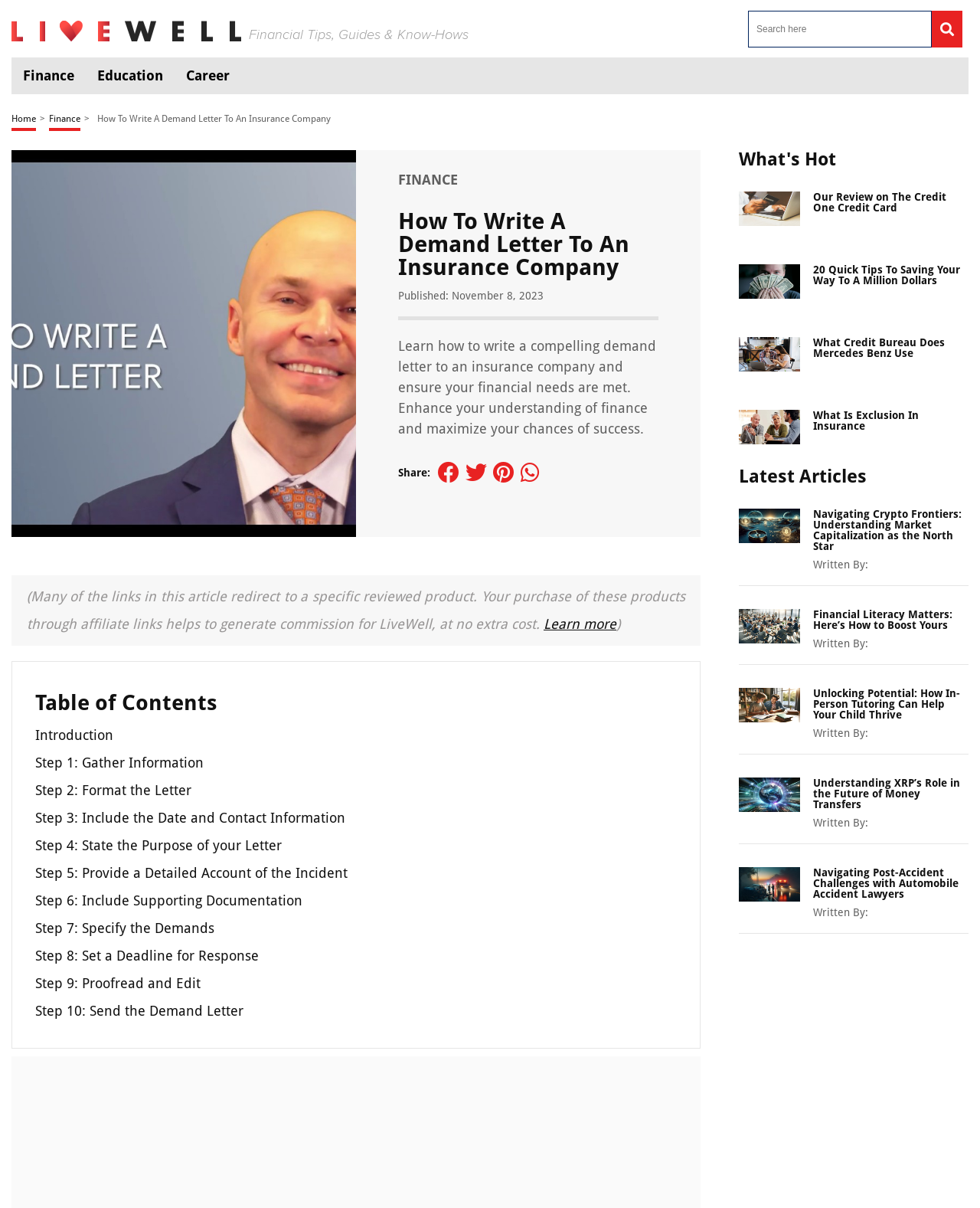Please reply to the following question using a single word or phrase: 
What is the purpose of Step 4 in writing a demand letter?

State the purpose of your letter